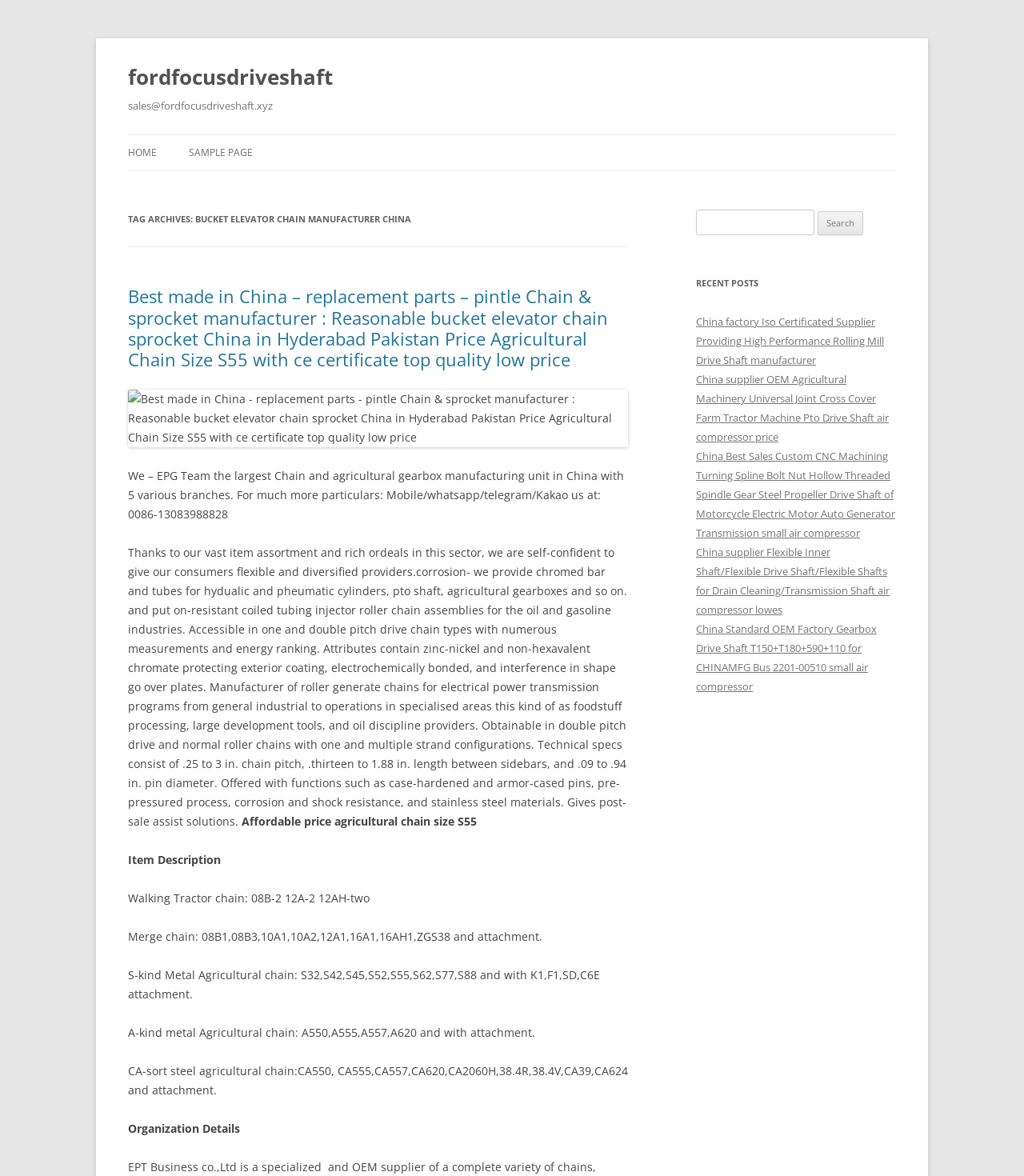Please determine the bounding box coordinates of the element's region to click for the following instruction: "View the SAMPLE PAGE".

[0.184, 0.115, 0.247, 0.145]